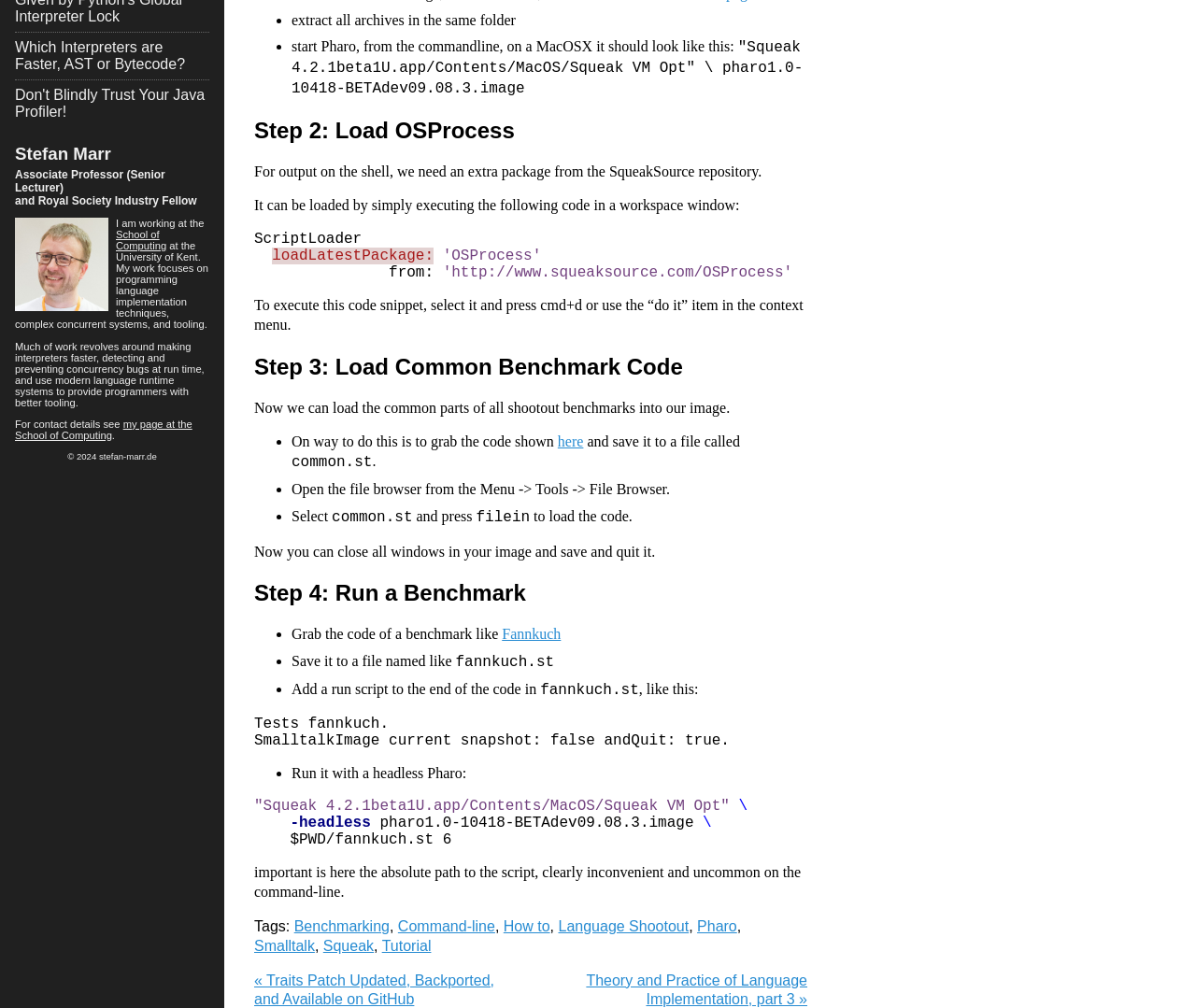Provide the bounding box coordinates for the UI element that is described by this text: "Smalltalk". The coordinates should be in the form of four float numbers between 0 and 1: [left, top, right, bottom].

[0.212, 0.931, 0.263, 0.947]